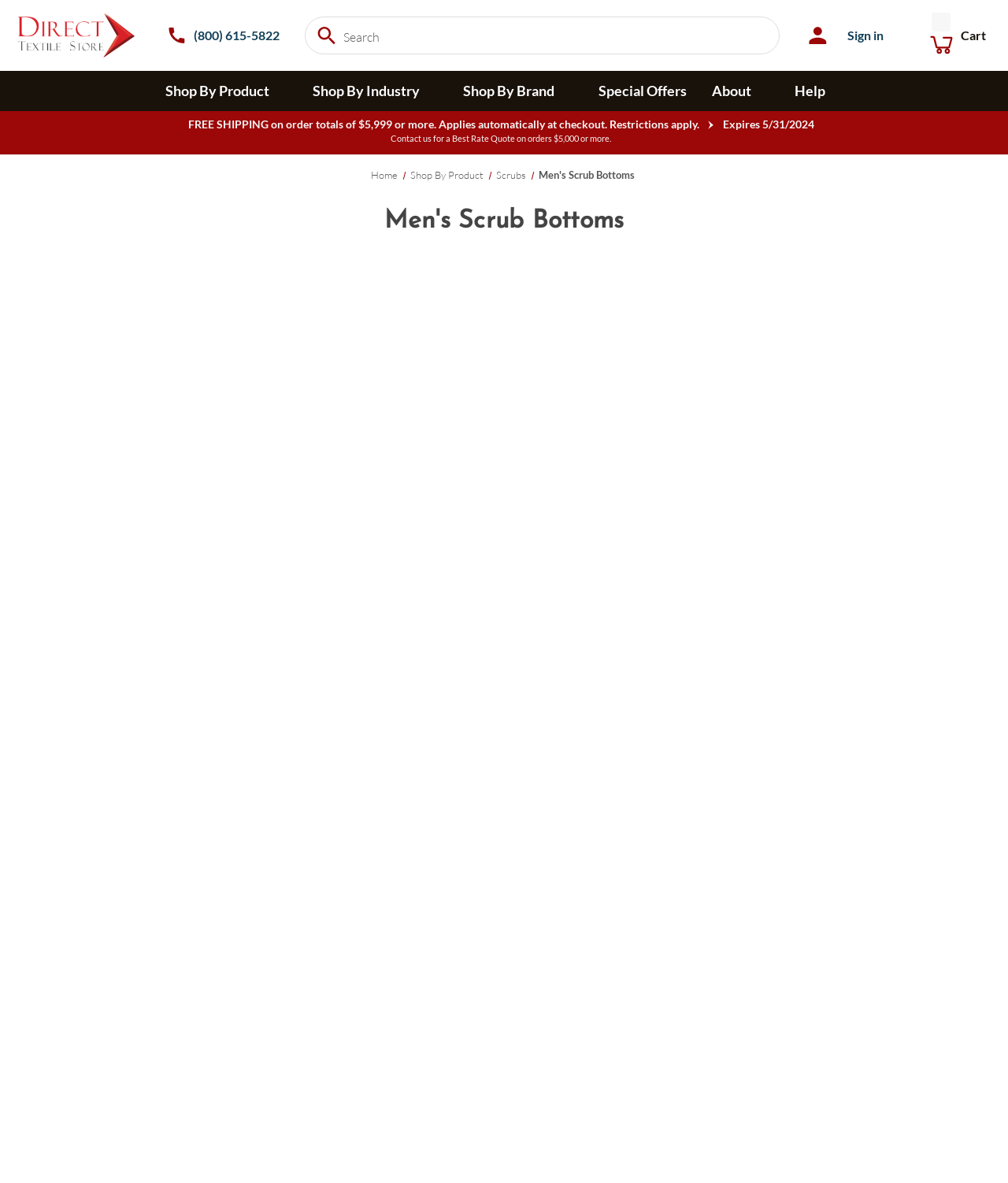Determine the bounding box coordinates of the target area to click to execute the following instruction: "read recent post about Moisture Magic."

None